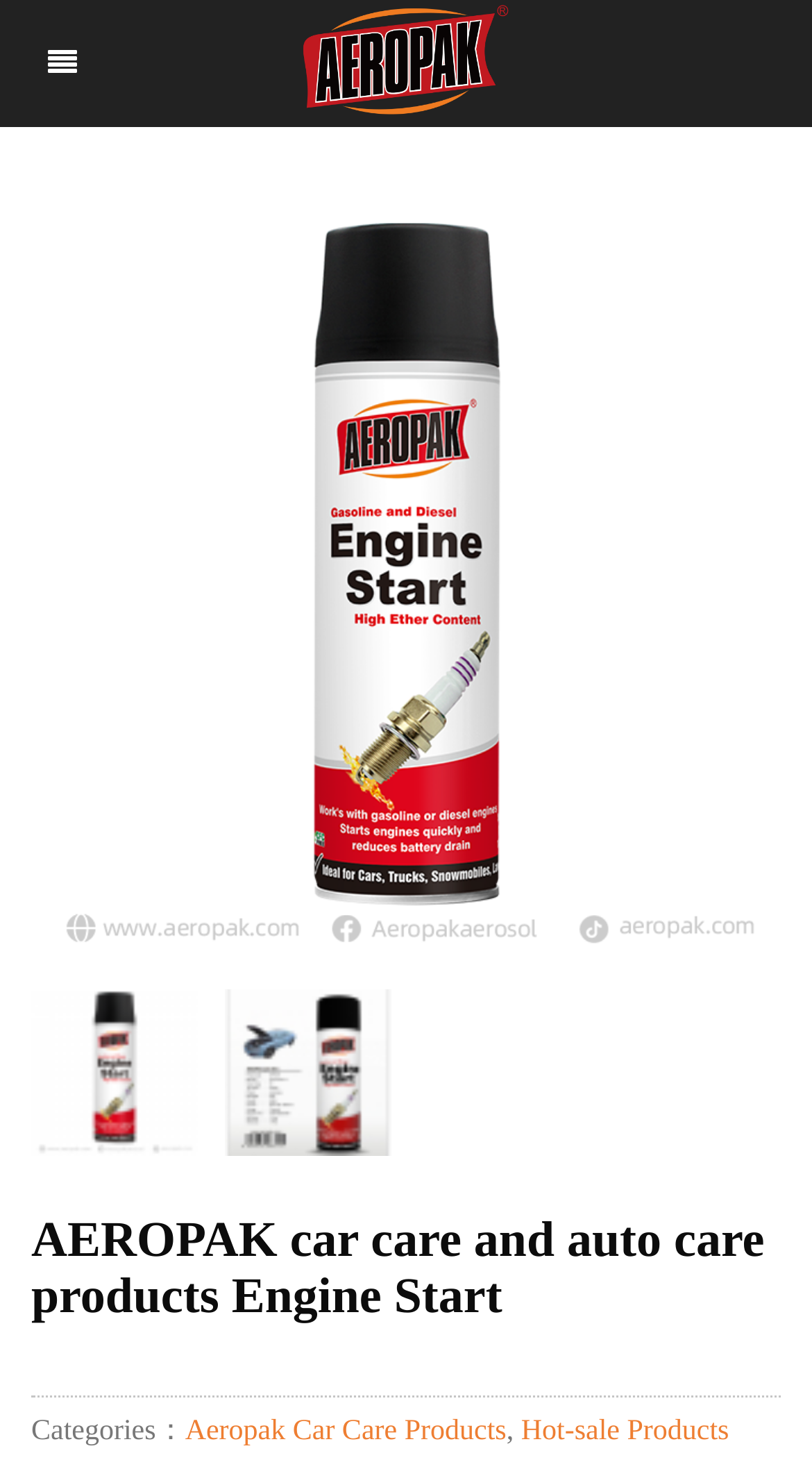Utilize the details in the image to thoroughly answer the following question: How many images are there on the webpage?

The images can be found throughout the webpage, including the company logo, product image, and two product thumbnails, totaling four images.